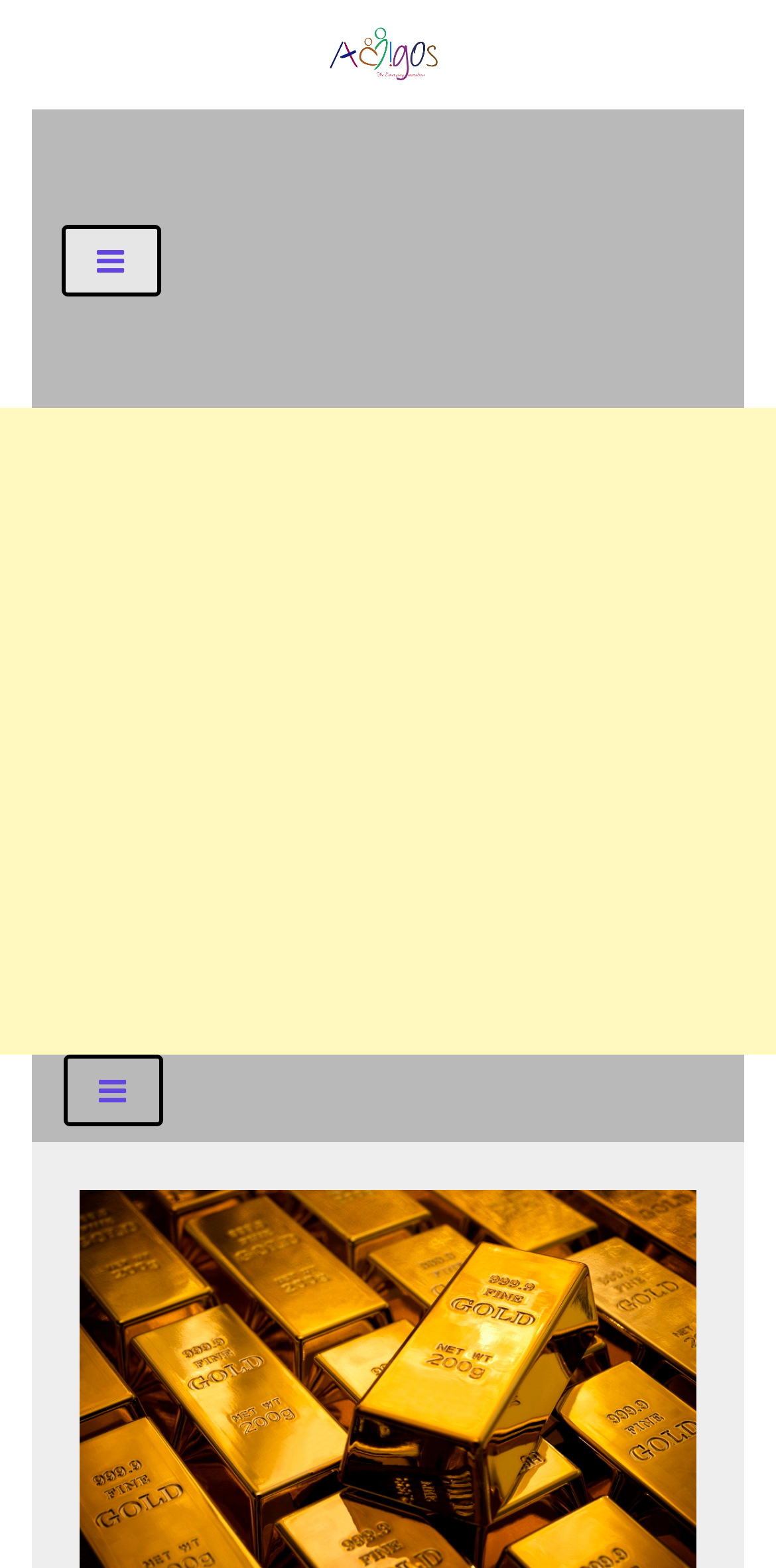Please provide a one-word or short phrase answer to the question:
What is the name of the blog section?

General Blog